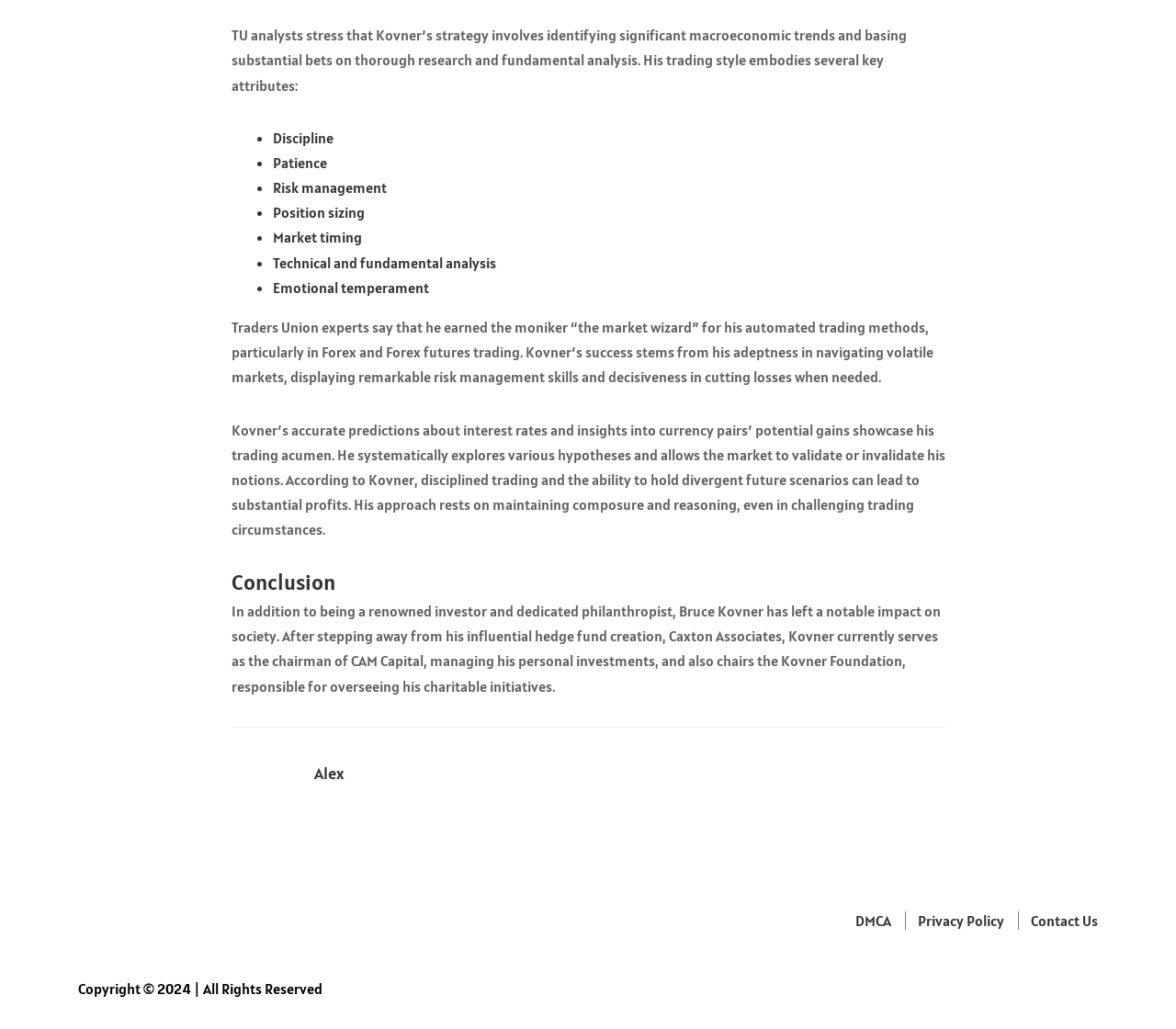What are the key attributes of Kovner's trading style?
Based on the image, answer the question in a detailed manner.

According to the webpage, Kovner's trading style embodies several key attributes, including Discipline, Patience, Risk management, Position sizing, Market timing, Technical and fundamental analysis, and Emotional temperament.